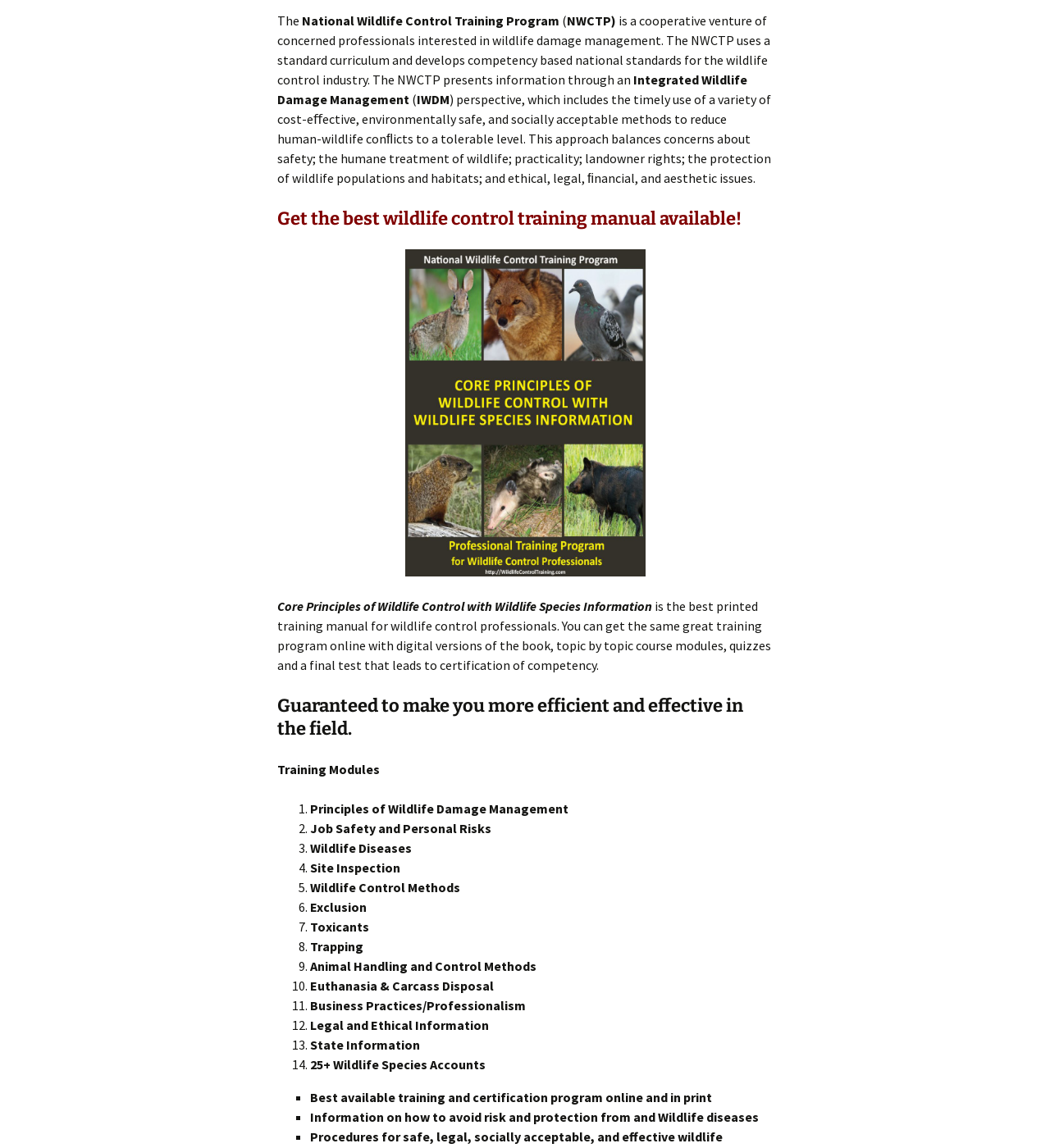Provide the bounding box coordinates for the specified HTML element described in this description: "aria-label="Instagram"". The coordinates should be four float numbers ranging from 0 to 1, in the format [left, top, right, bottom].

None